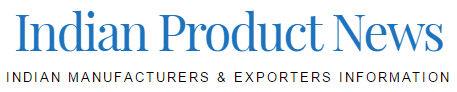Examine the image carefully and respond to the question with a detailed answer: 
What is the purpose of the publication?

The publication's purpose can be inferred from the tagline 'Indian Manufacturers & Exporters Information' which suggests that the publication aims to provide industry-related news, insights, and updates to its readers. The tone of the visual presentation also suggests that the publication is a resource for reliable information in the Indian manufacturing and exporting industries.